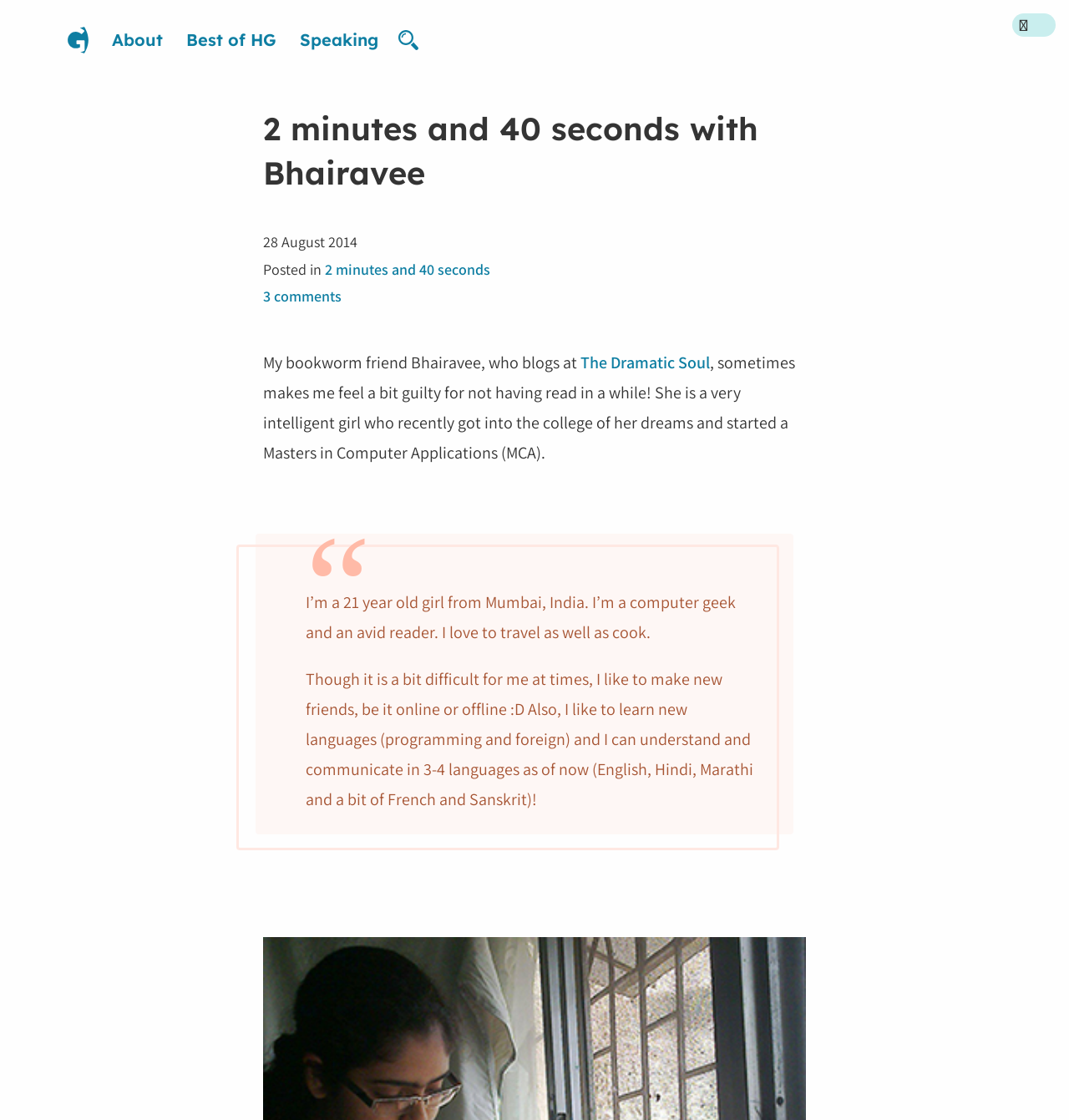Please identify the bounding box coordinates of the clickable area that will fulfill the following instruction: "Skip to content". The coordinates should be in the format of four float numbers between 0 and 1, i.e., [left, top, right, bottom].

[0.0, 0.0, 0.101, 0.048]